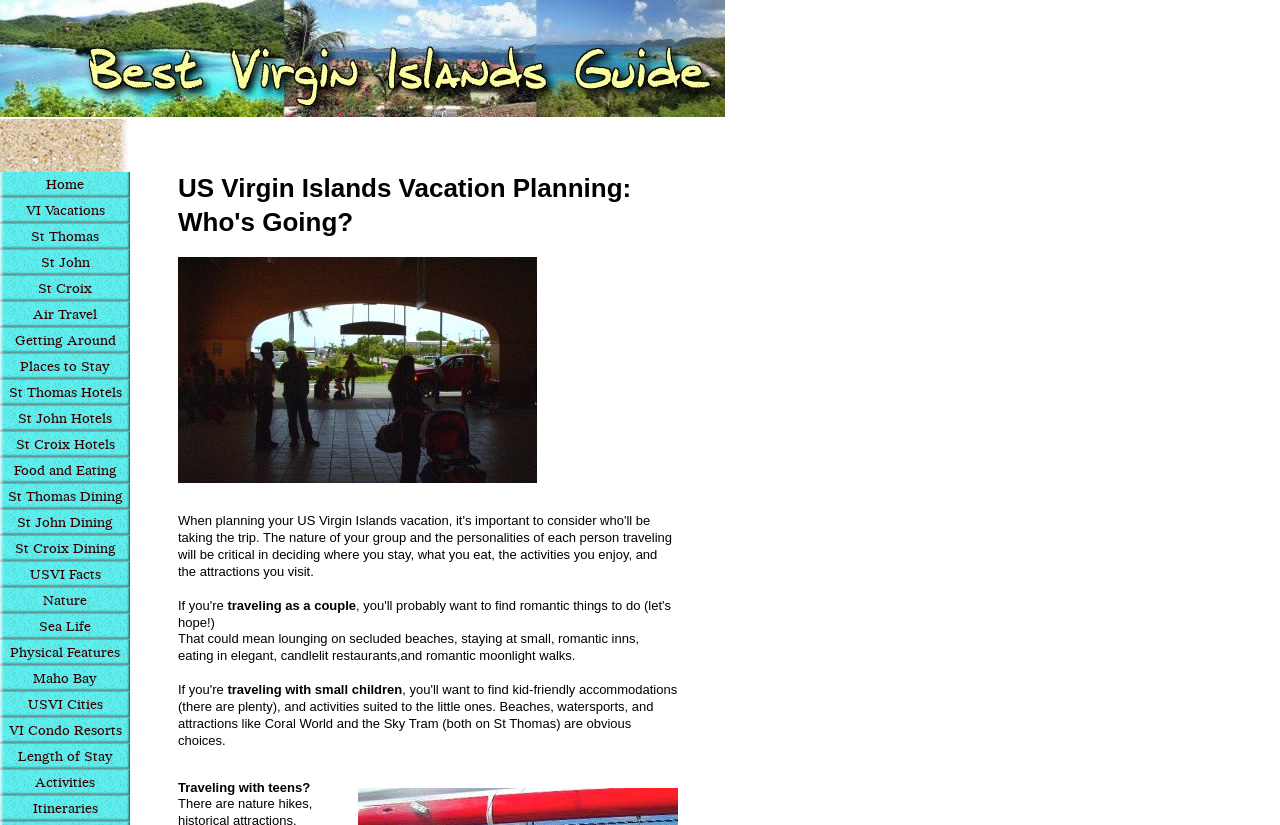Please give a short response to the question using one word or a phrase:
How many links are in the top navigation menu?

24